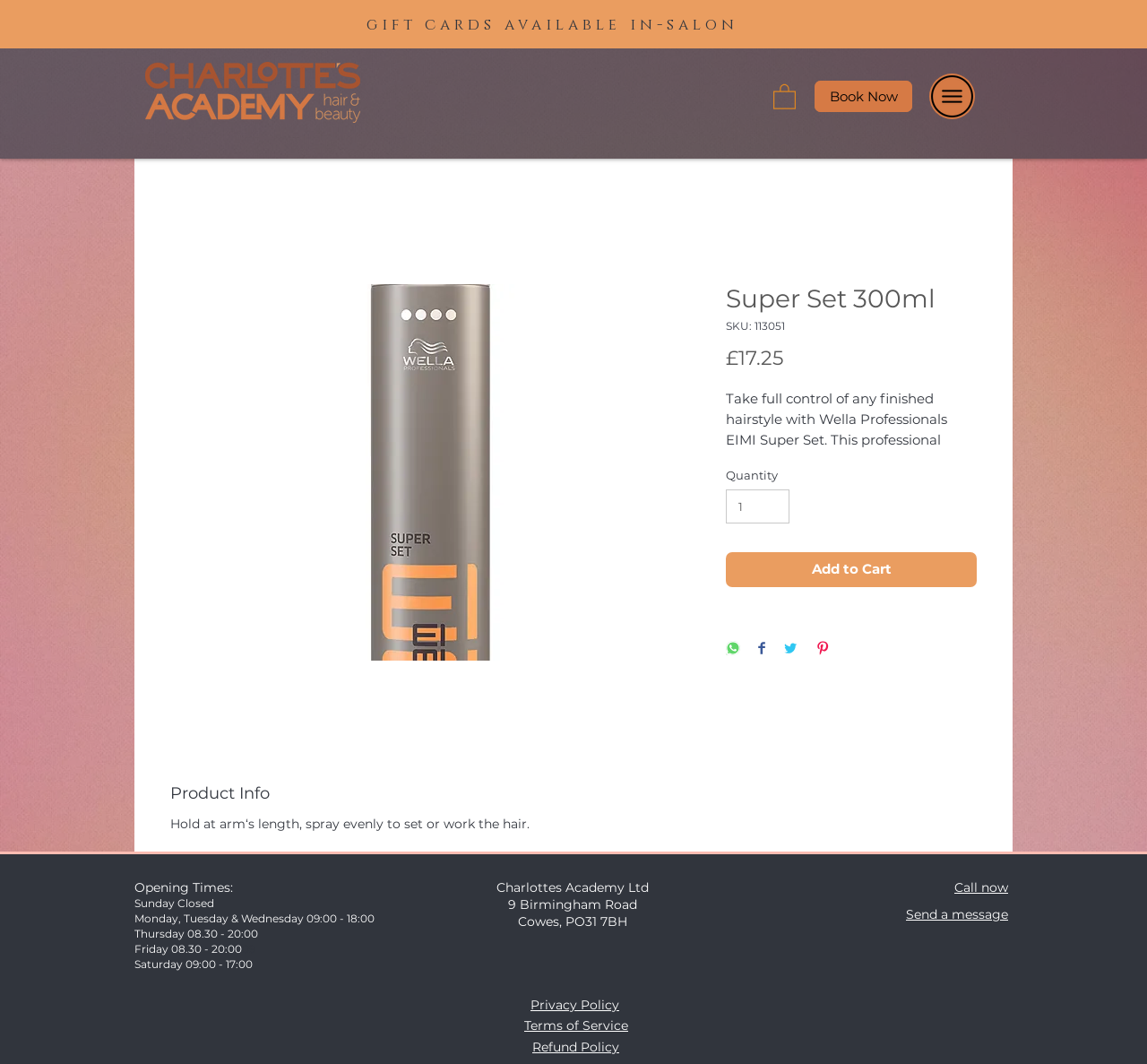Find the bounding box coordinates of the clickable area required to complete the following action: "Click the 'Add to Cart' button".

[0.633, 0.519, 0.852, 0.551]